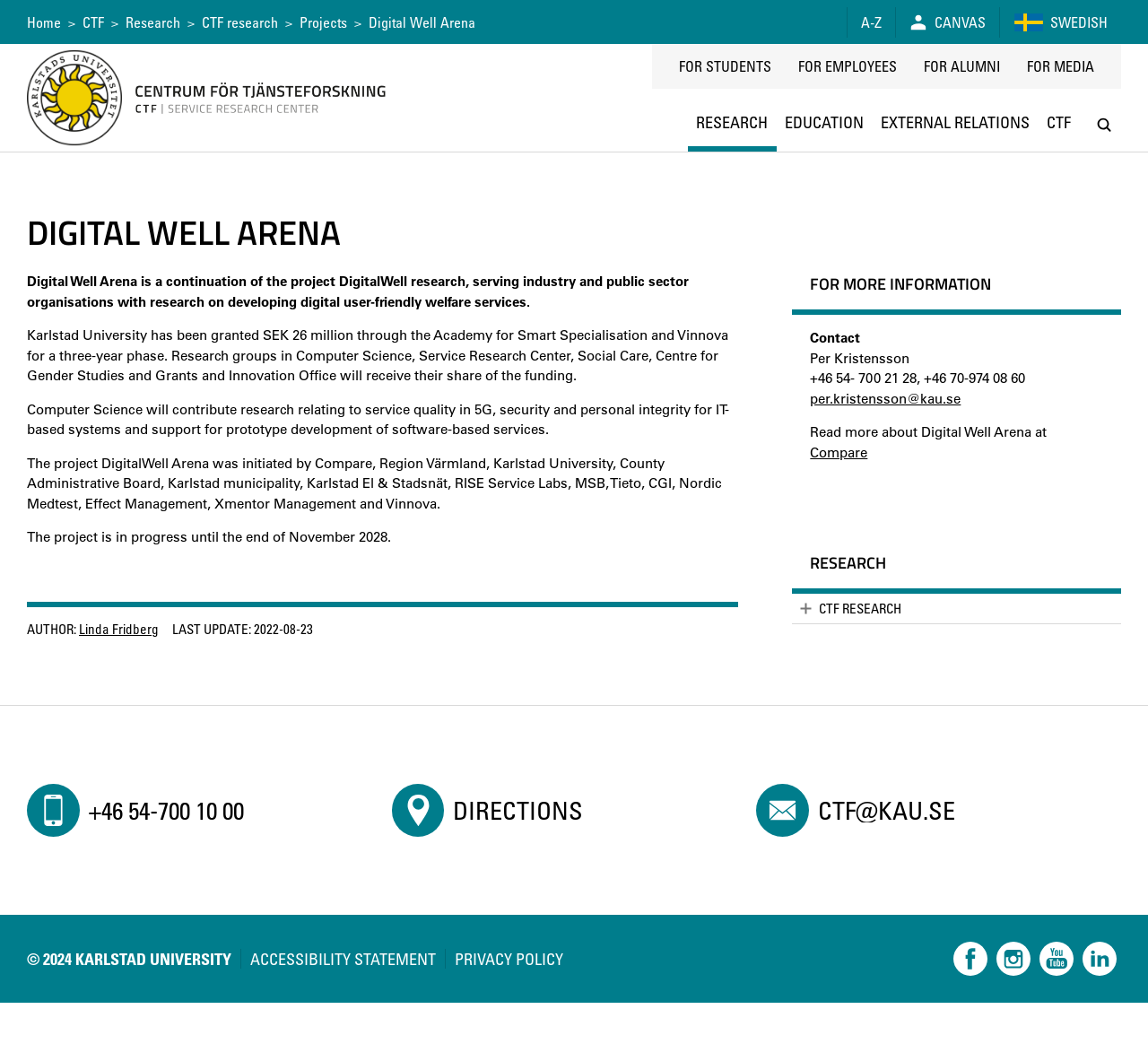Please locate and retrieve the main header text of the webpage.

DIGITAL WELL ARENA